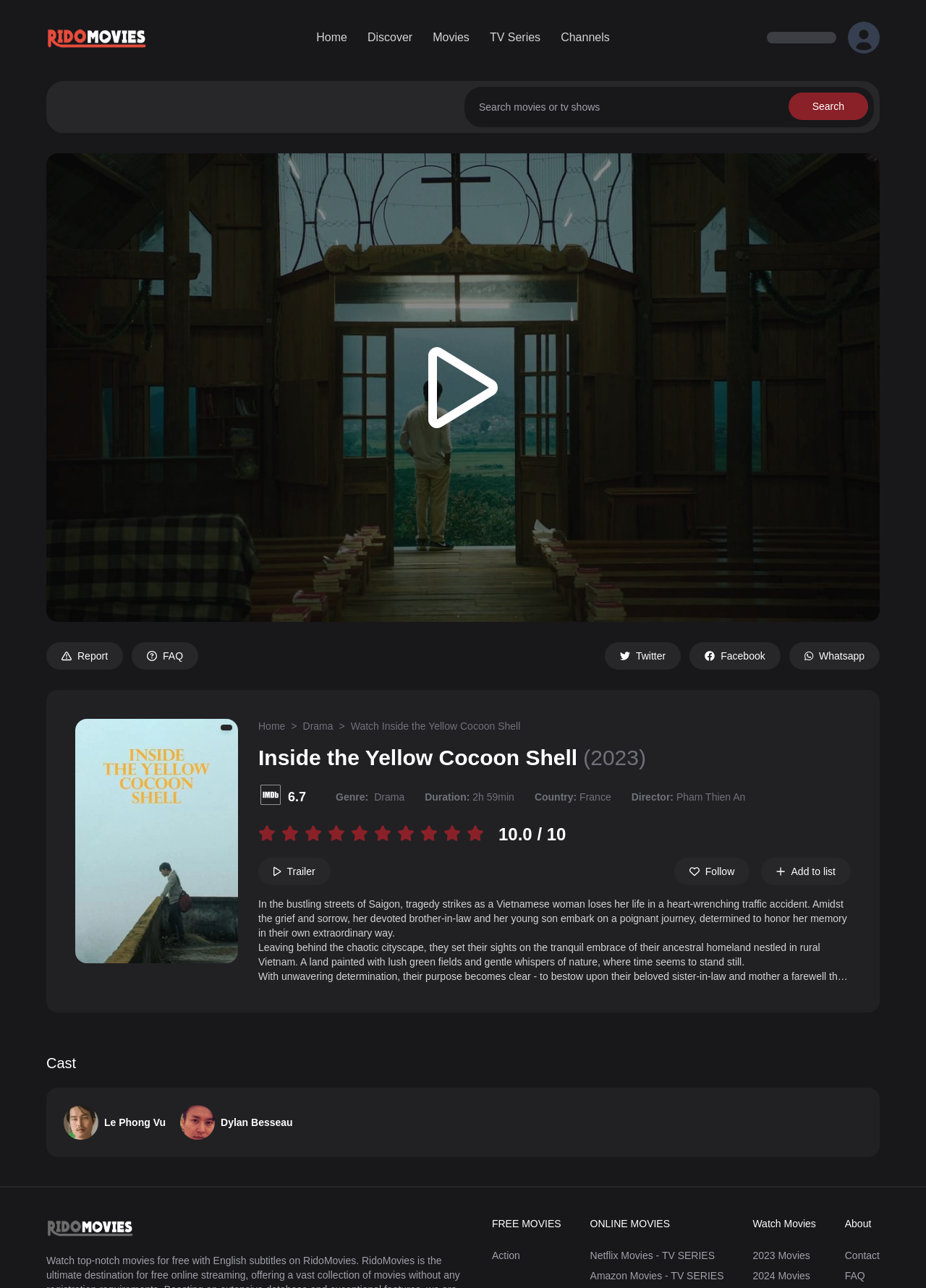Identify the bounding box coordinates of the clickable region necessary to fulfill the following instruction: "Watch the trailer of Inside the Yellow Cocoon Shell". The bounding box coordinates should be four float numbers between 0 and 1, i.e., [left, top, right, bottom].

[0.279, 0.666, 0.357, 0.687]